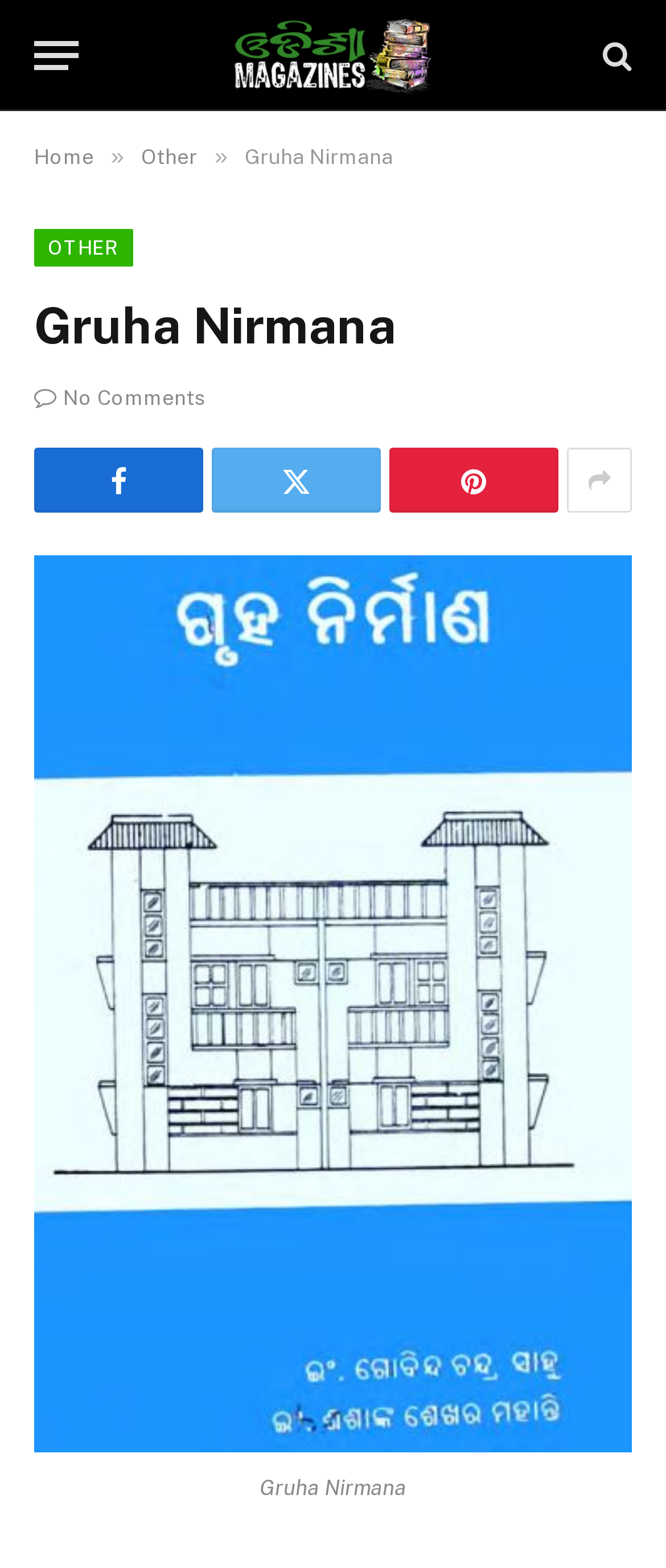What is the name of the magazine on this webpage?
Please look at the screenshot and answer in one word or a short phrase.

Odisha Magazines